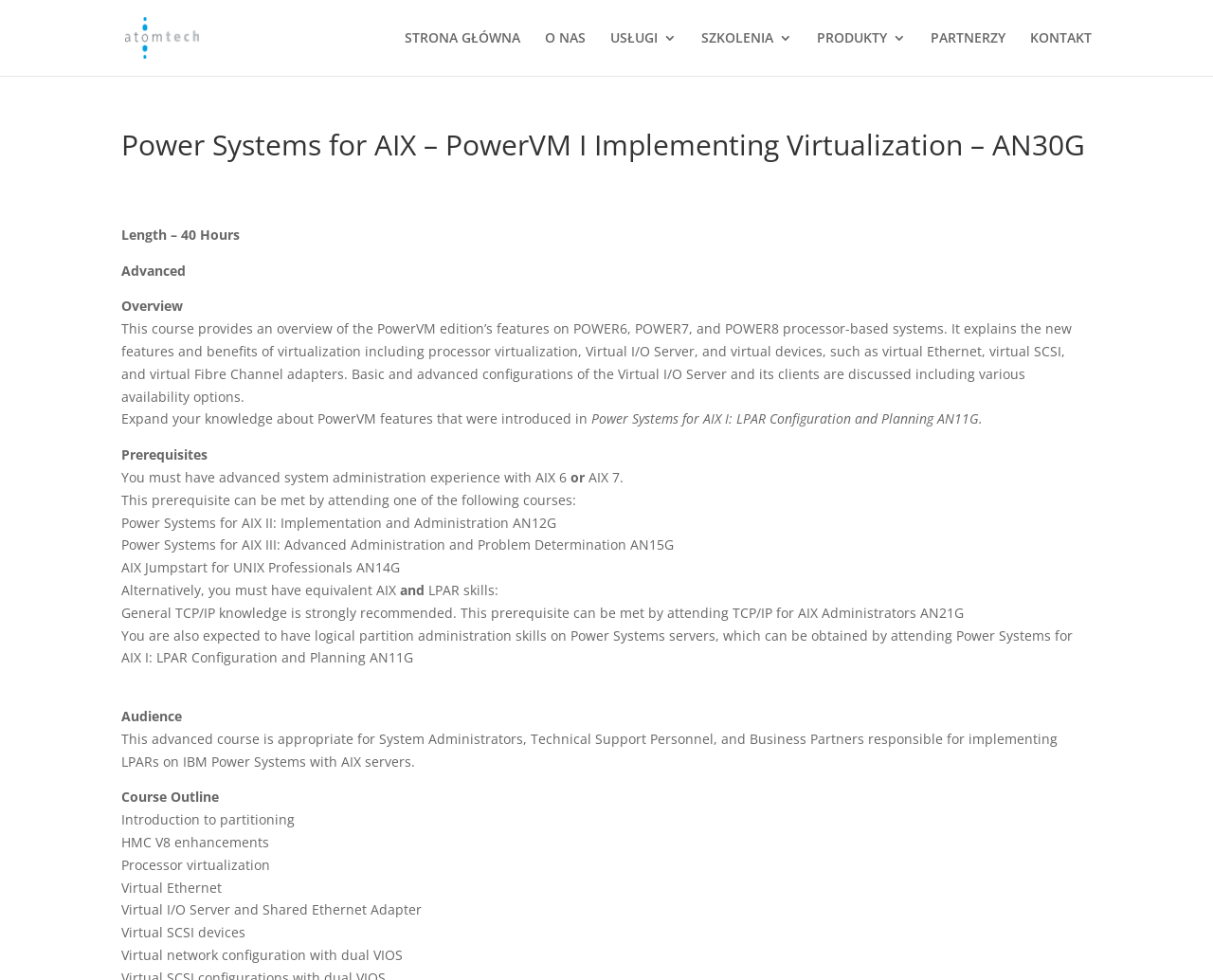Locate the bounding box coordinates of the area that needs to be clicked to fulfill the following instruction: "Contact the company". The coordinates should be in the format of four float numbers between 0 and 1, namely [left, top, right, bottom].

[0.849, 0.032, 0.9, 0.077]